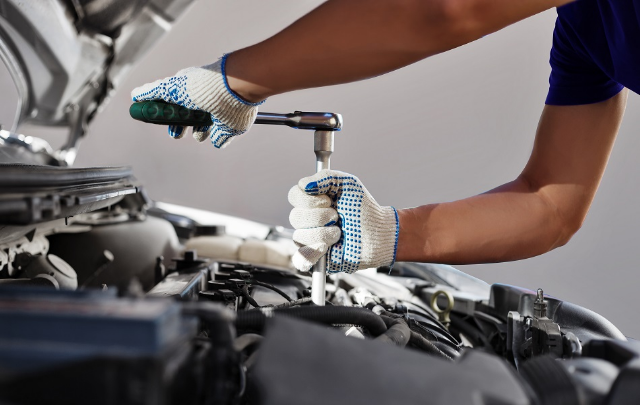Give a thorough caption for the picture.

The image captures an automotive technician working under the hood of a vehicle. Dressed in a blue shirt and gloves that feature a textured grip, the technician is focused on using a ratchet tool to perform maintenance or repairs on the engine. The bonnet is propped open, revealing various components of the engine bay, highlighting the intricate mechanics typical of Mercury vehicles, as suggested by the context of the surrounding text. These cars, produced by Ford from 1938 to 2011, are known for their smooth driving experience and blend of luxury features. This scene embodies the dedication to maintaining and servicing older models that are cherished by car enthusiasts, particularly in regions like Oceanside, California, where such vehicles remain popular among collectors.